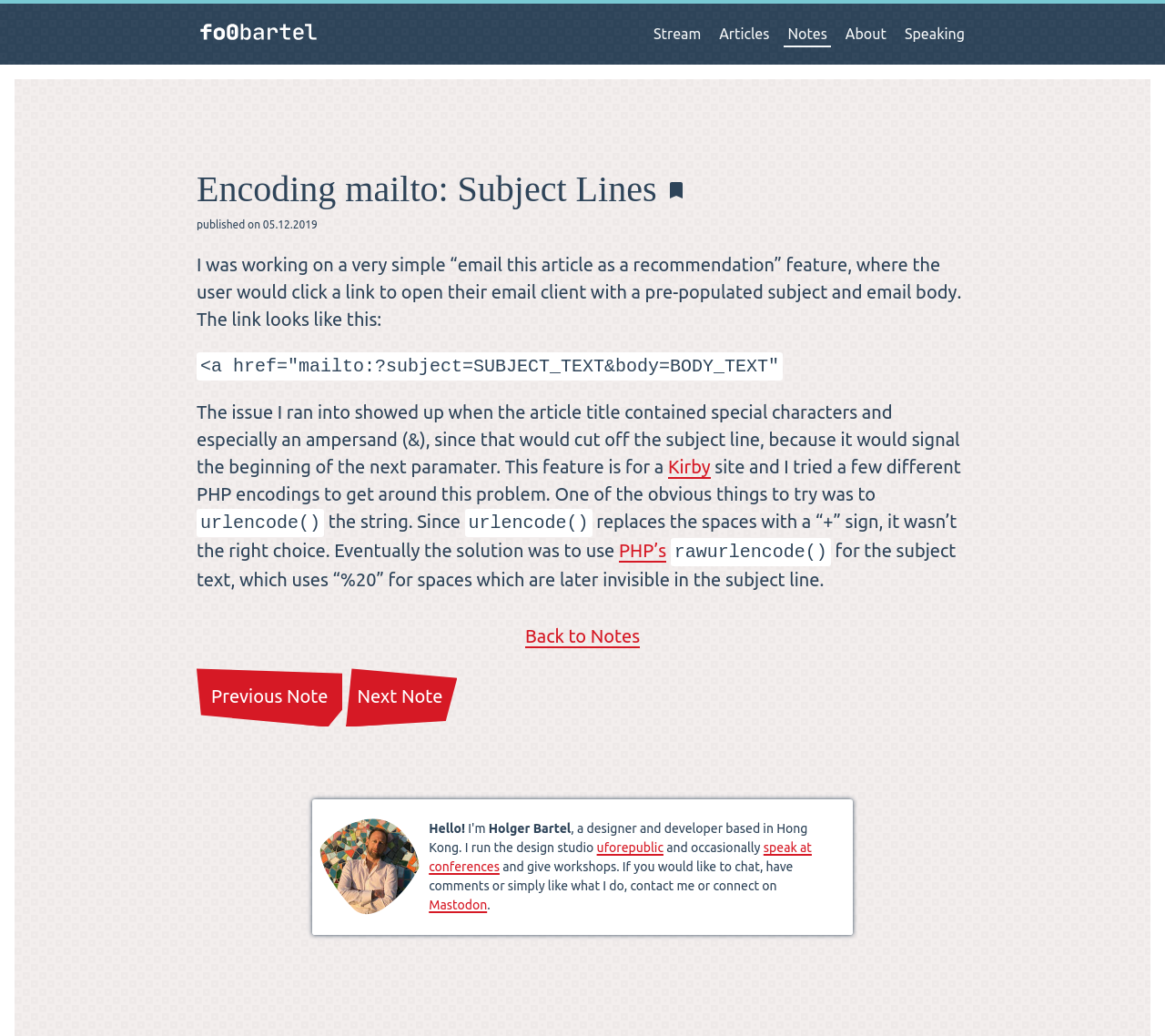Identify the headline of the webpage and generate its text content.

Encoding mailto: Subject Lines 